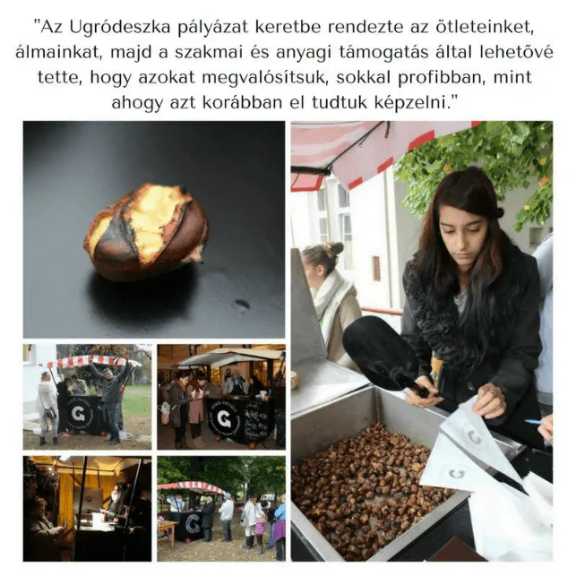Reply to the question with a brief word or phrase: What is the main focus of the Springboard Programme?

Empowerment of social enterprises